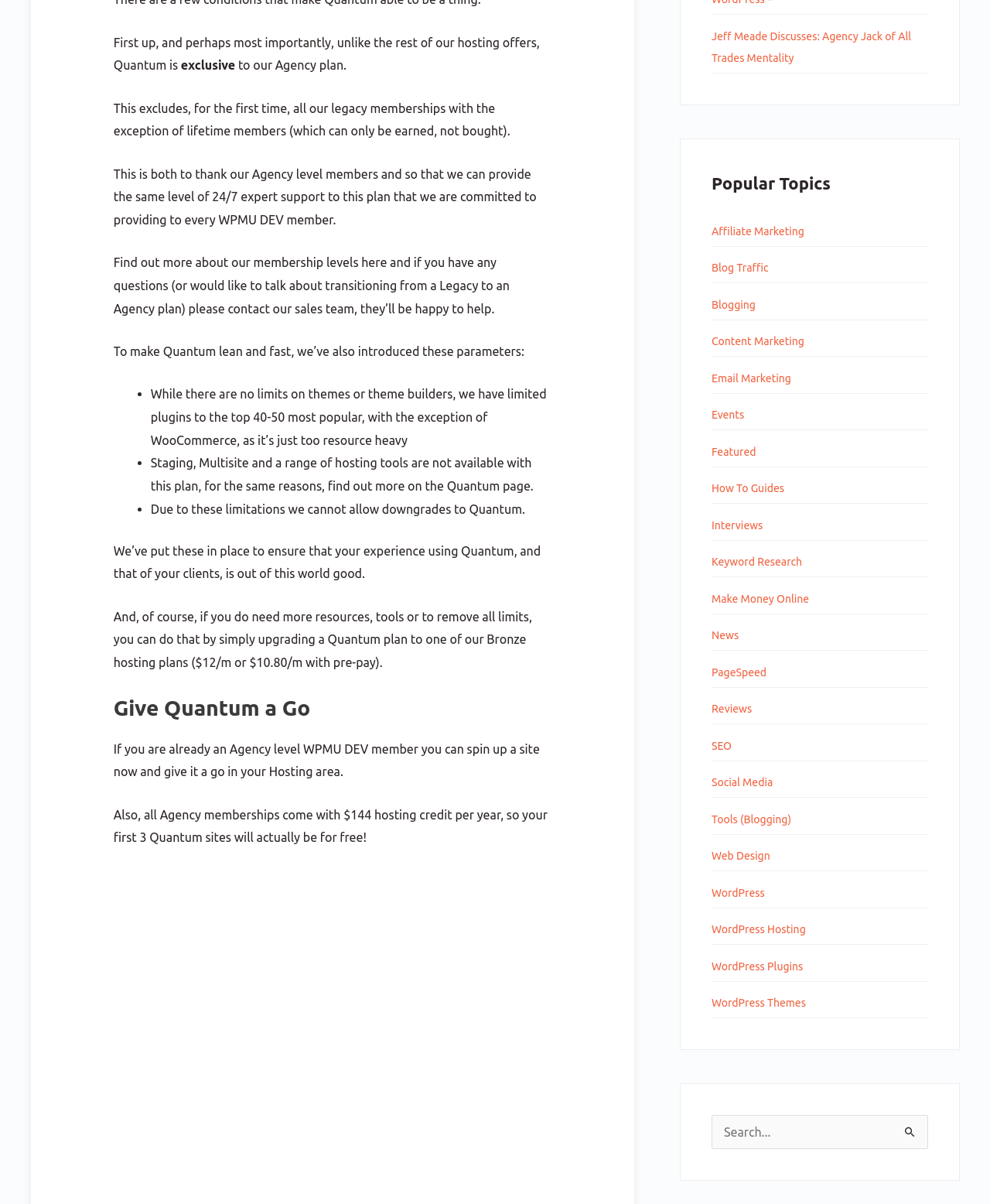How many popular topics are listed?
Please interpret the details in the image and answer the question thoroughly.

There are 18 popular topics listed, including Affiliate Marketing, Blog Traffic, Blogging, Content Marketing, and more, which are likely categories or tags for articles or resources on the website.